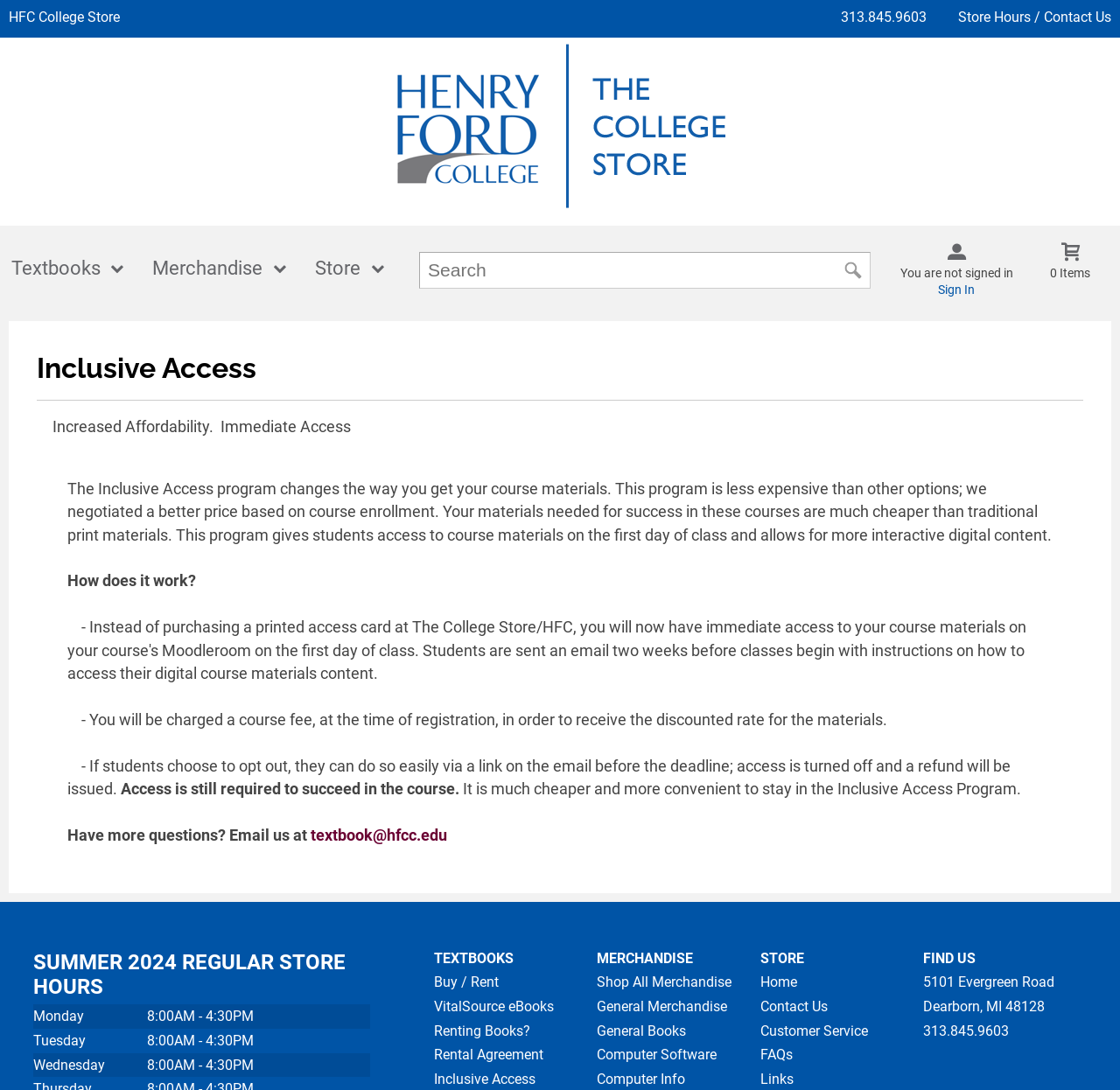Determine the bounding box for the described UI element: "Computer Software".

[0.533, 0.957, 0.667, 0.979]